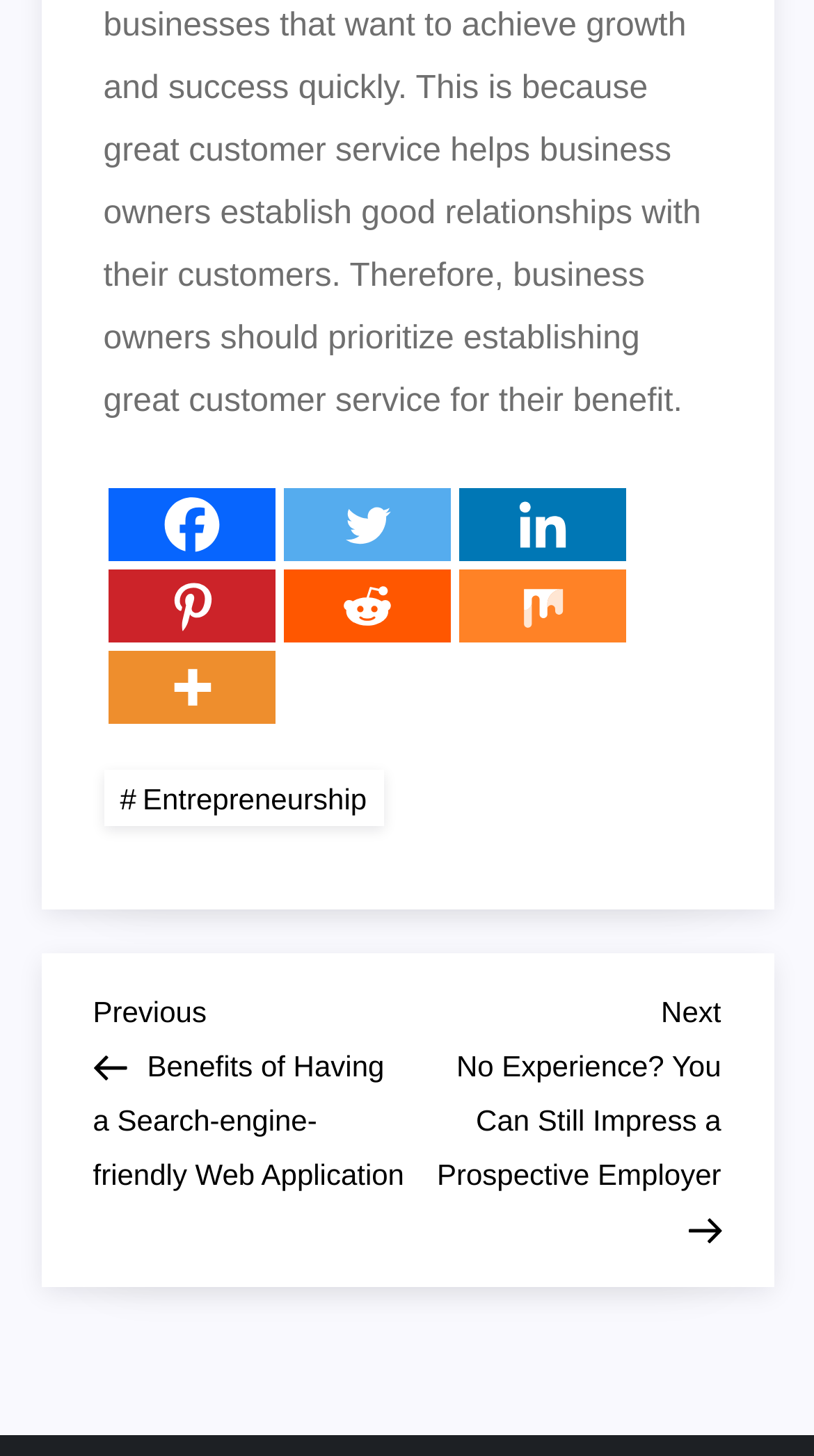Identify the bounding box coordinates necessary to click and complete the given instruction: "Share on Facebook".

[0.132, 0.335, 0.337, 0.385]